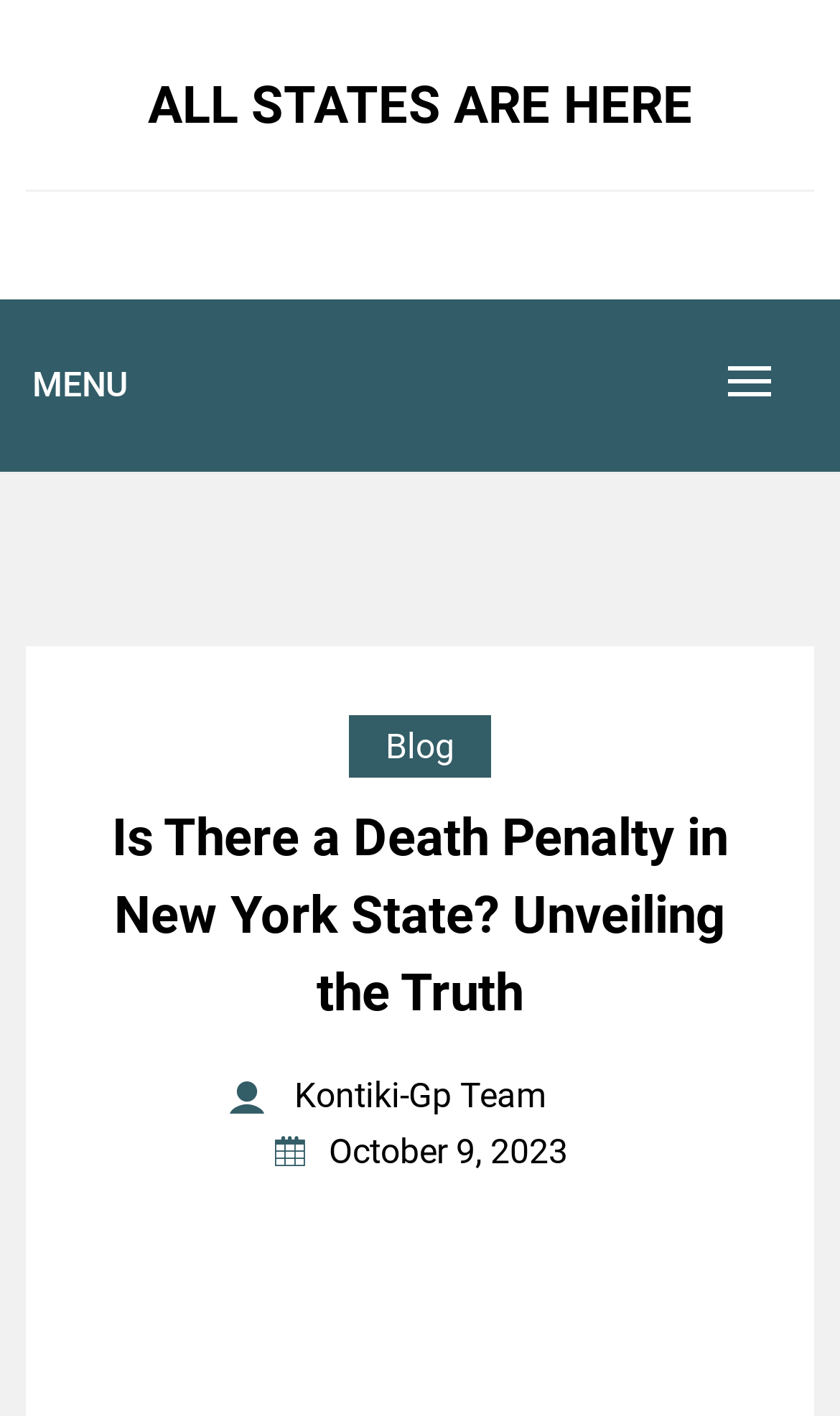Bounding box coordinates are specified in the format (top-left x, top-left y, bottom-right x, bottom-right y). All values are floating point numbers bounded between 0 and 1. Please provide the bounding box coordinate of the region this sentence describes: October 9, 2023October 21, 2023

[0.391, 0.799, 0.676, 0.828]